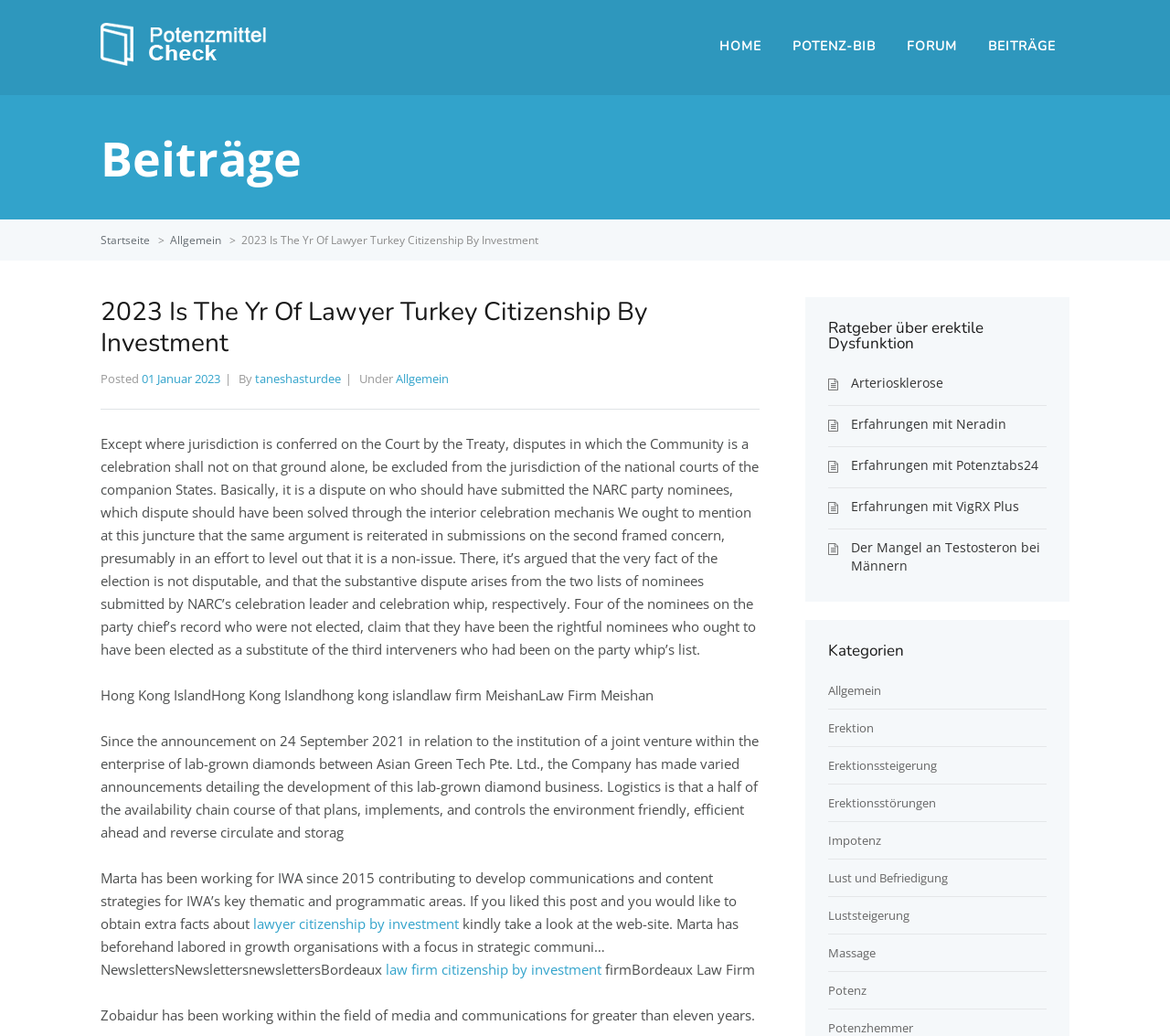Please give the bounding box coordinates of the area that should be clicked to fulfill the following instruction: "Click on the 'HOME' link". The coordinates should be in the format of four float numbers from 0 to 1, i.e., [left, top, right, bottom].

[0.603, 0.031, 0.662, 0.059]